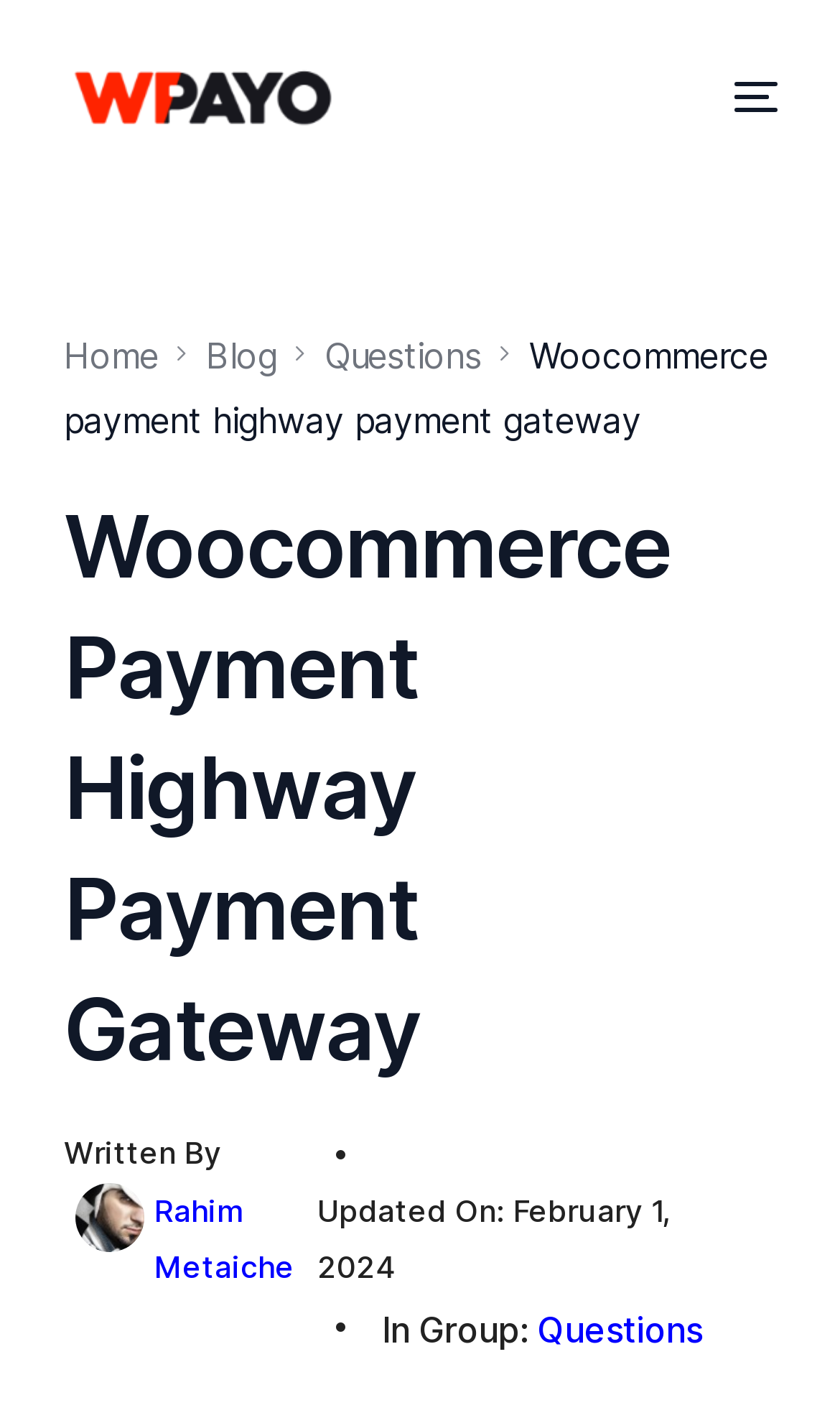Identify the bounding box coordinates of the region that should be clicked to execute the following instruction: "Click the Wpayo link".

[0.076, 0.03, 0.396, 0.106]